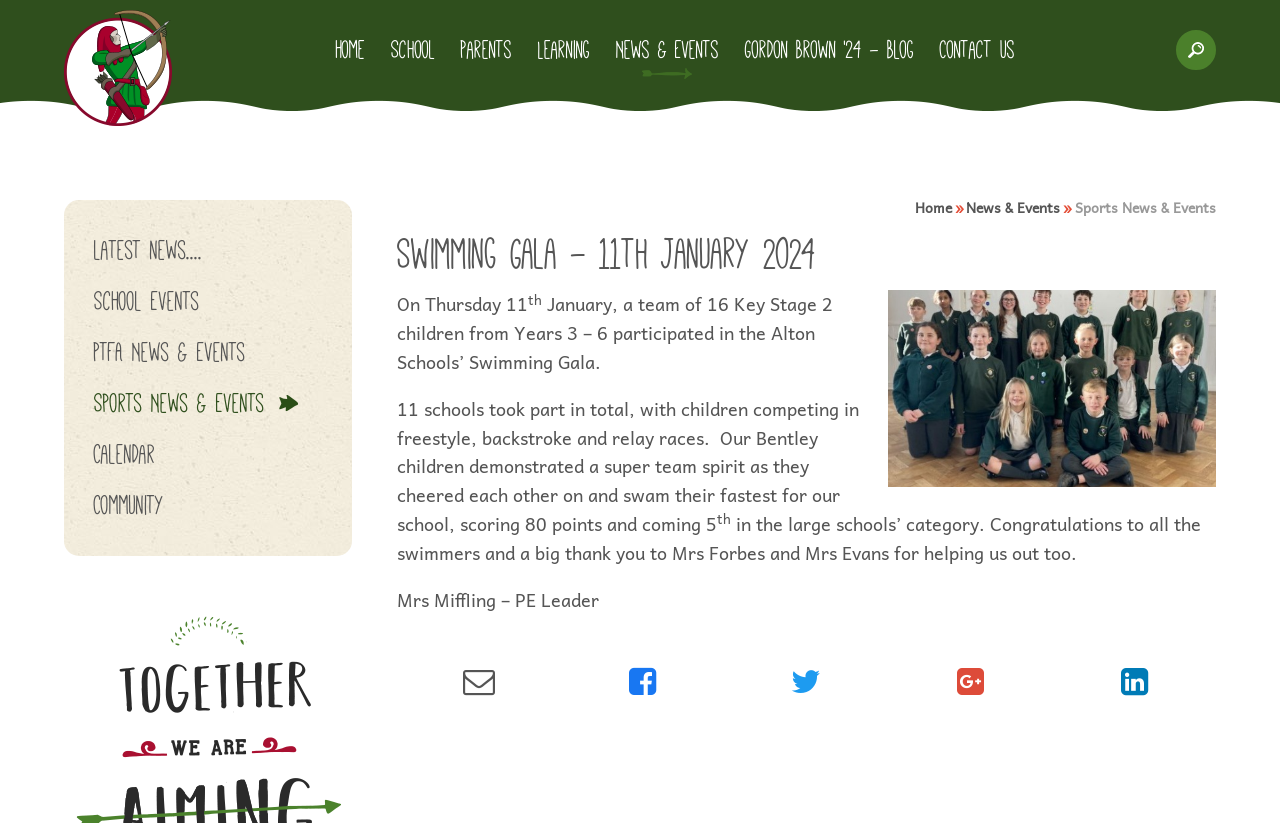Kindly determine the bounding box coordinates for the area that needs to be clicked to execute this instruction: "Click the 'Home' link".

[0.252, 0.0, 0.295, 0.122]